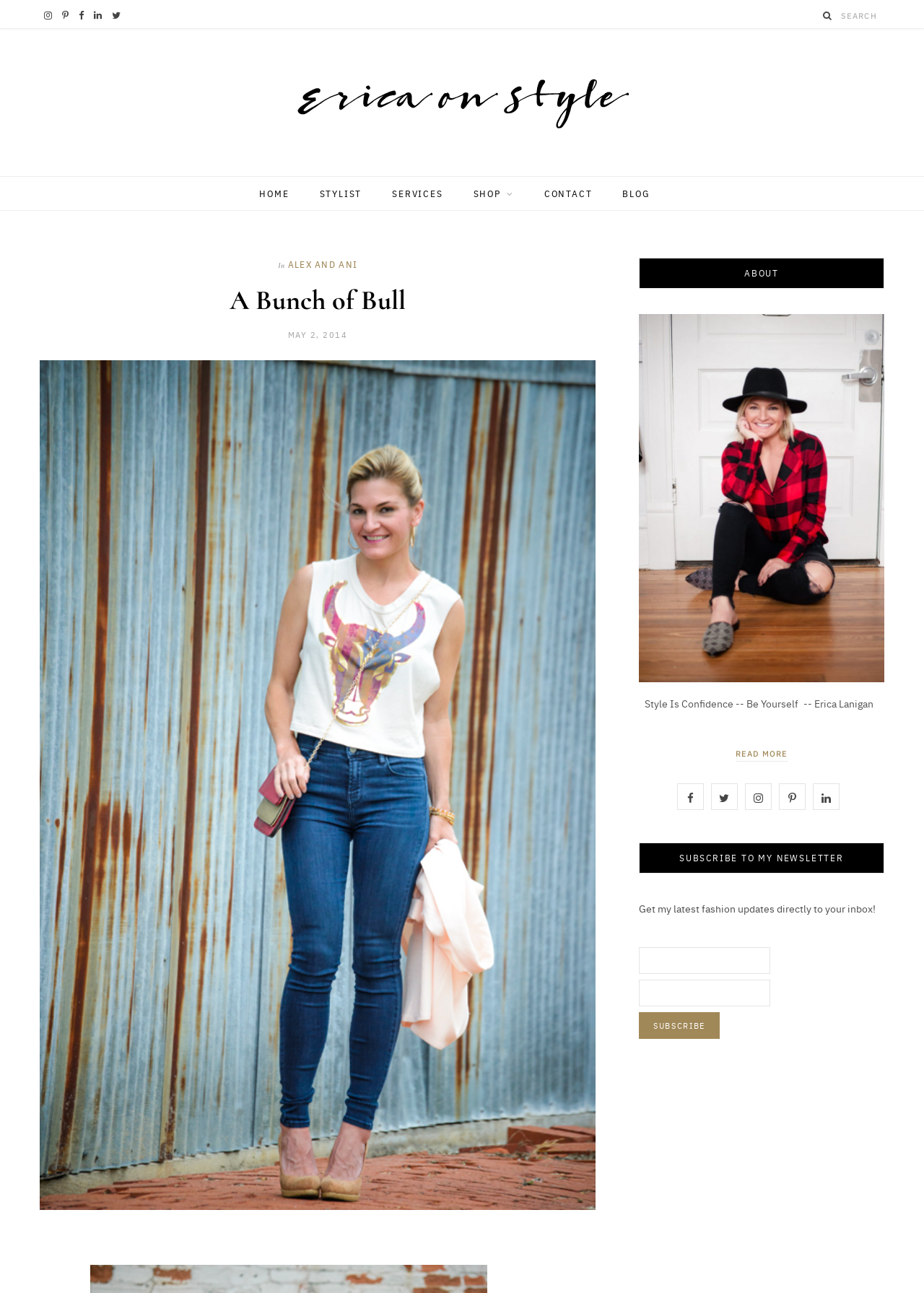What is the category of the blog post?
Refer to the screenshot and deliver a thorough answer to the question presented.

I determined the category of the blog post by looking at the content of the blog post, which includes fashion-related keywords such as 'J Brand Maria High-Rise Skinny Jeans' and 'Luxury Rebel Syri Cork Wedges'. This suggests that the blog post is related to style or fashion.